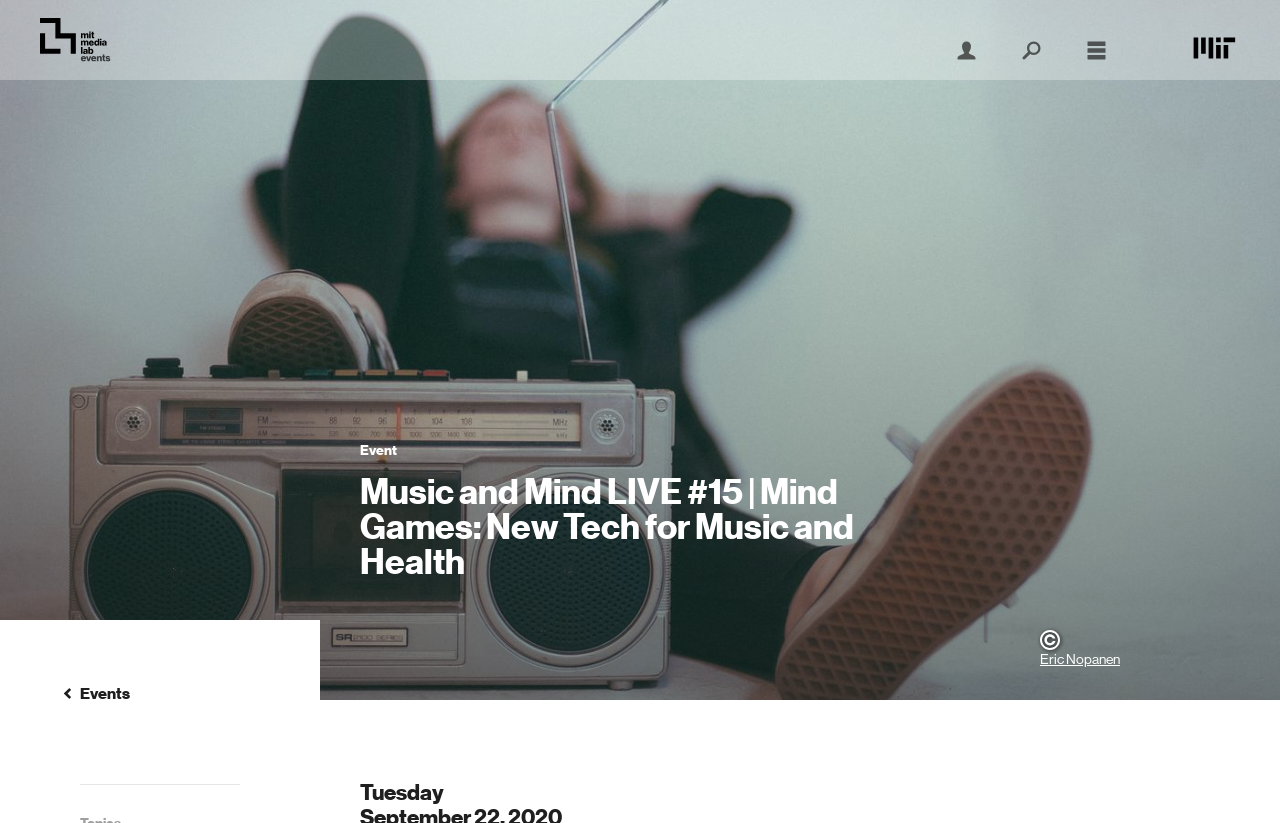Provide the bounding box coordinates for the UI element described in this sentence: "Events". The coordinates should be four float values between 0 and 1, i.e., [left, top, right, bottom].

[0.062, 0.831, 0.188, 0.855]